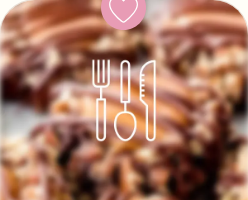Provide a comprehensive description of the image.

The image features a vibrant and enticing representation of a dish that is associated with the "Tropical Fudge" recipe. Set against a blurred background, the foreground highlights a minimalist white icon depicting a fork, knife, and spoon, symbolizing culinary enjoyment and readiness for a delicious meal. Above this icon is a heart, suggesting love or passion for food. This visual composition invites viewers to explore the delightful recipes that include tropical fudge, showcasing its appeal and suitability for various occasions.